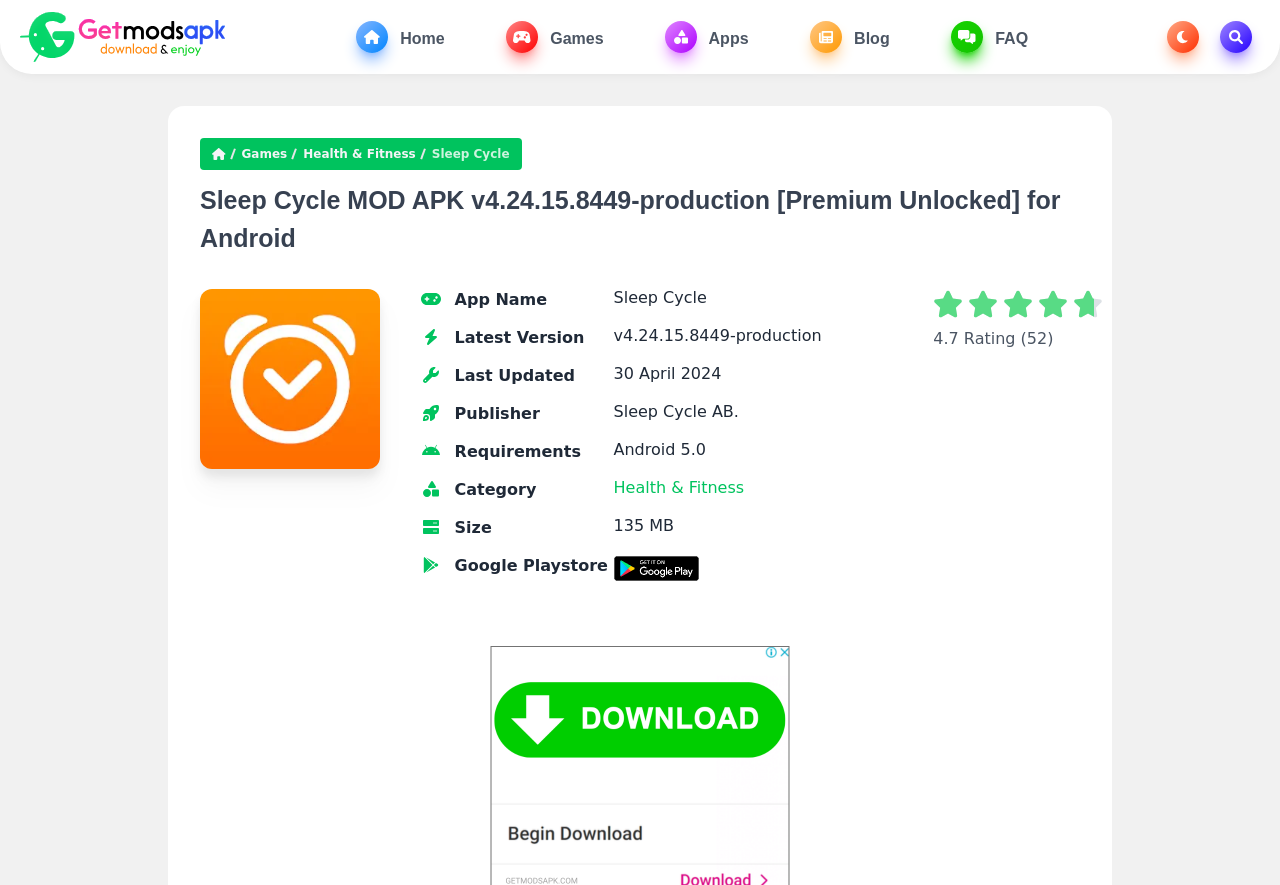Show the bounding box coordinates of the region that should be clicked to follow the instruction: "Click on the 'GETMODSAPK' link."

[0.016, 0.014, 0.176, 0.07]